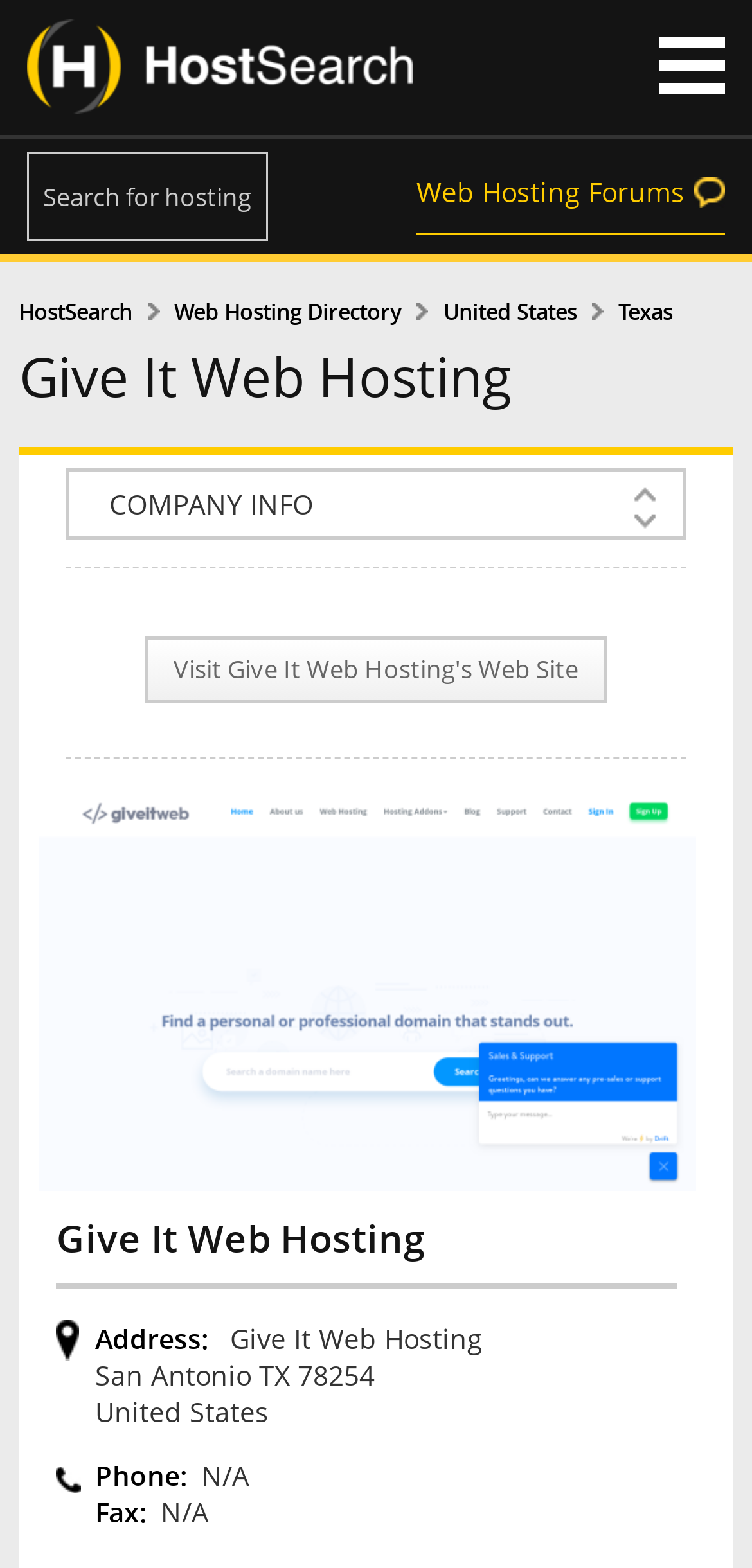Select the bounding box coordinates of the element I need to click to carry out the following instruction: "View company information".

[0.086, 0.345, 0.914, 0.386]